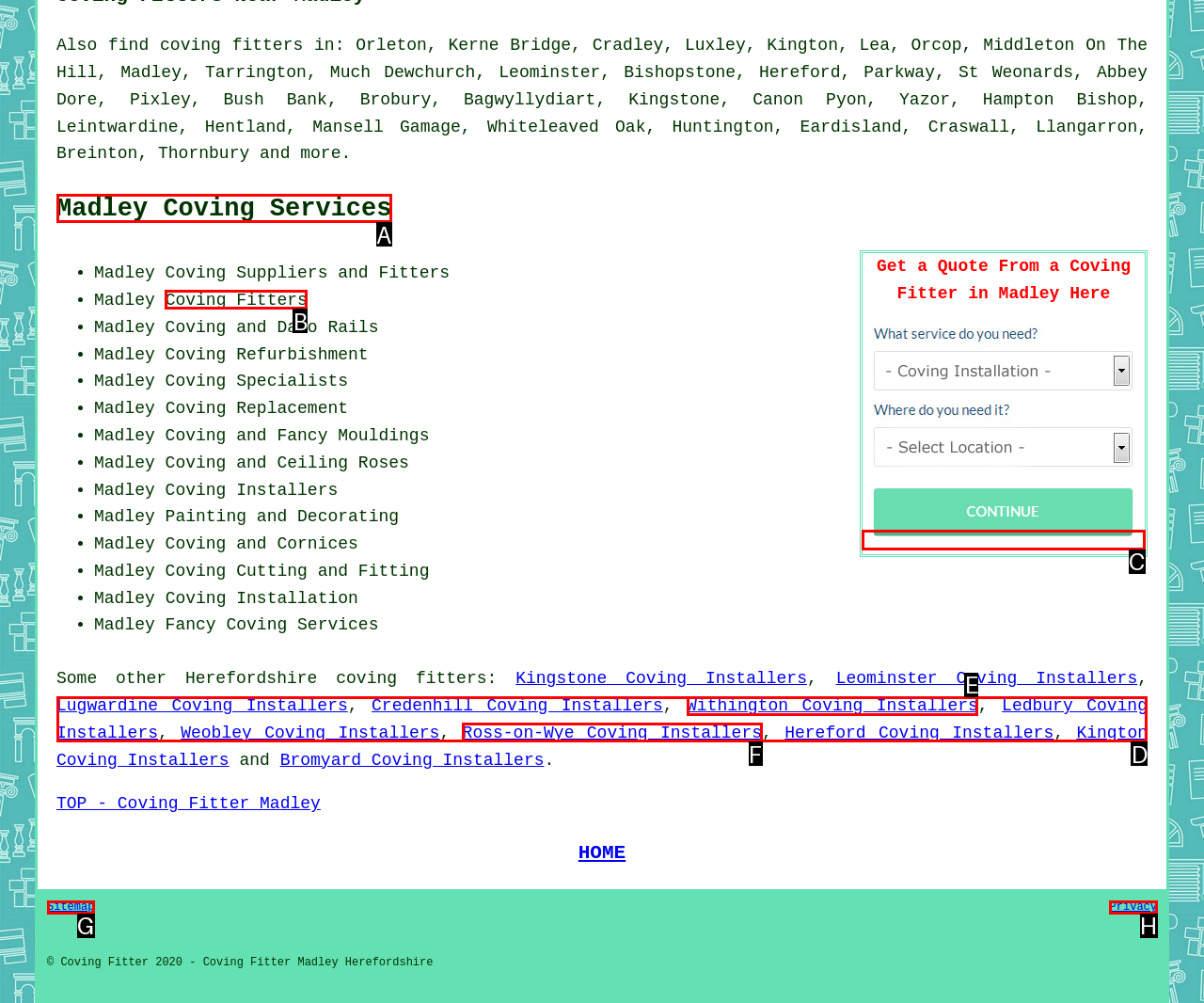Indicate which lettered UI element to click to fulfill the following task: view Madley coving fitter estimates
Provide the letter of the correct option.

C